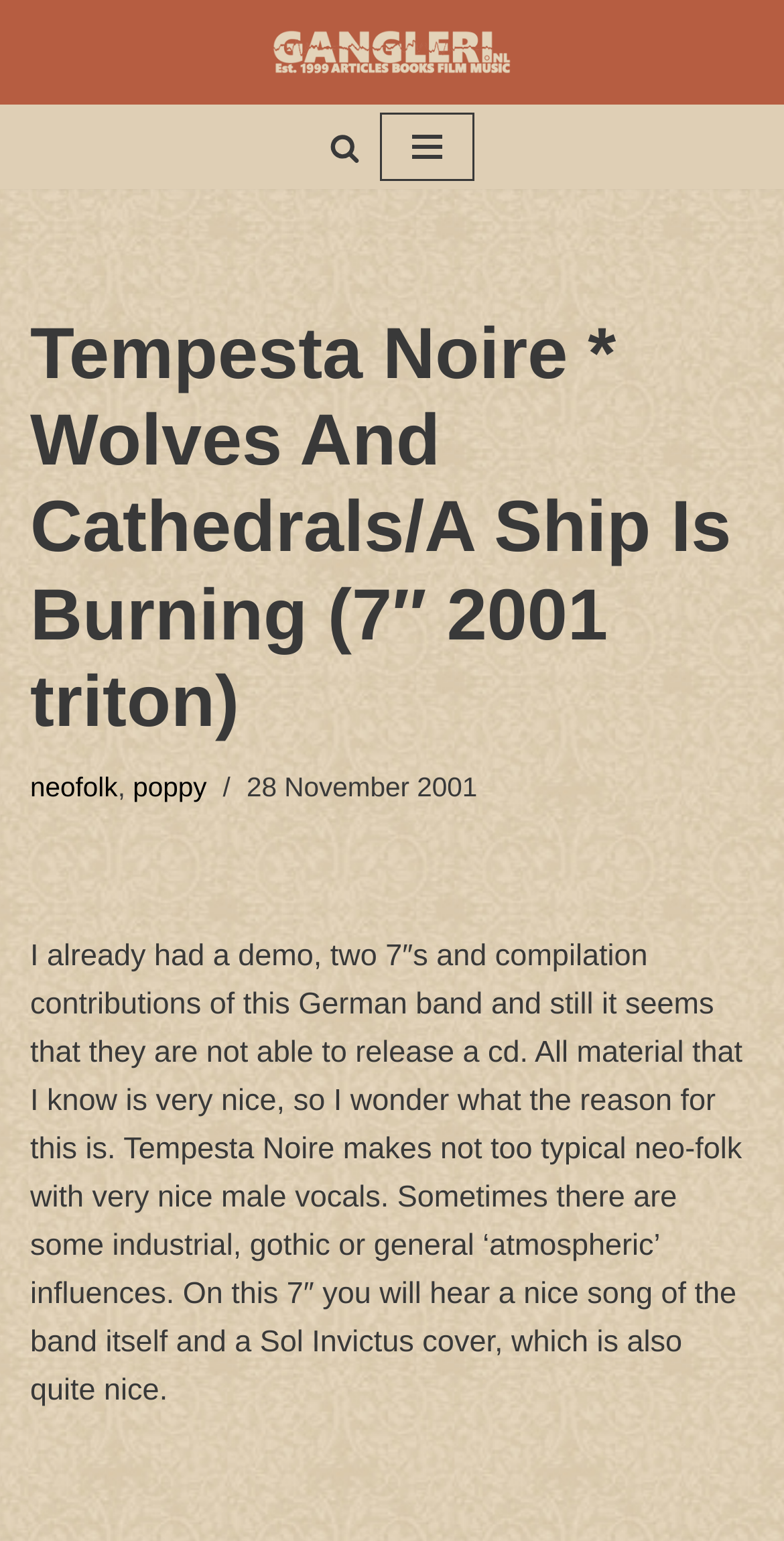Find and generate the main title of the webpage.

Tempesta Noire * Wolves And Cathedrals/A Ship Is Burning (7″ 2001 triton)